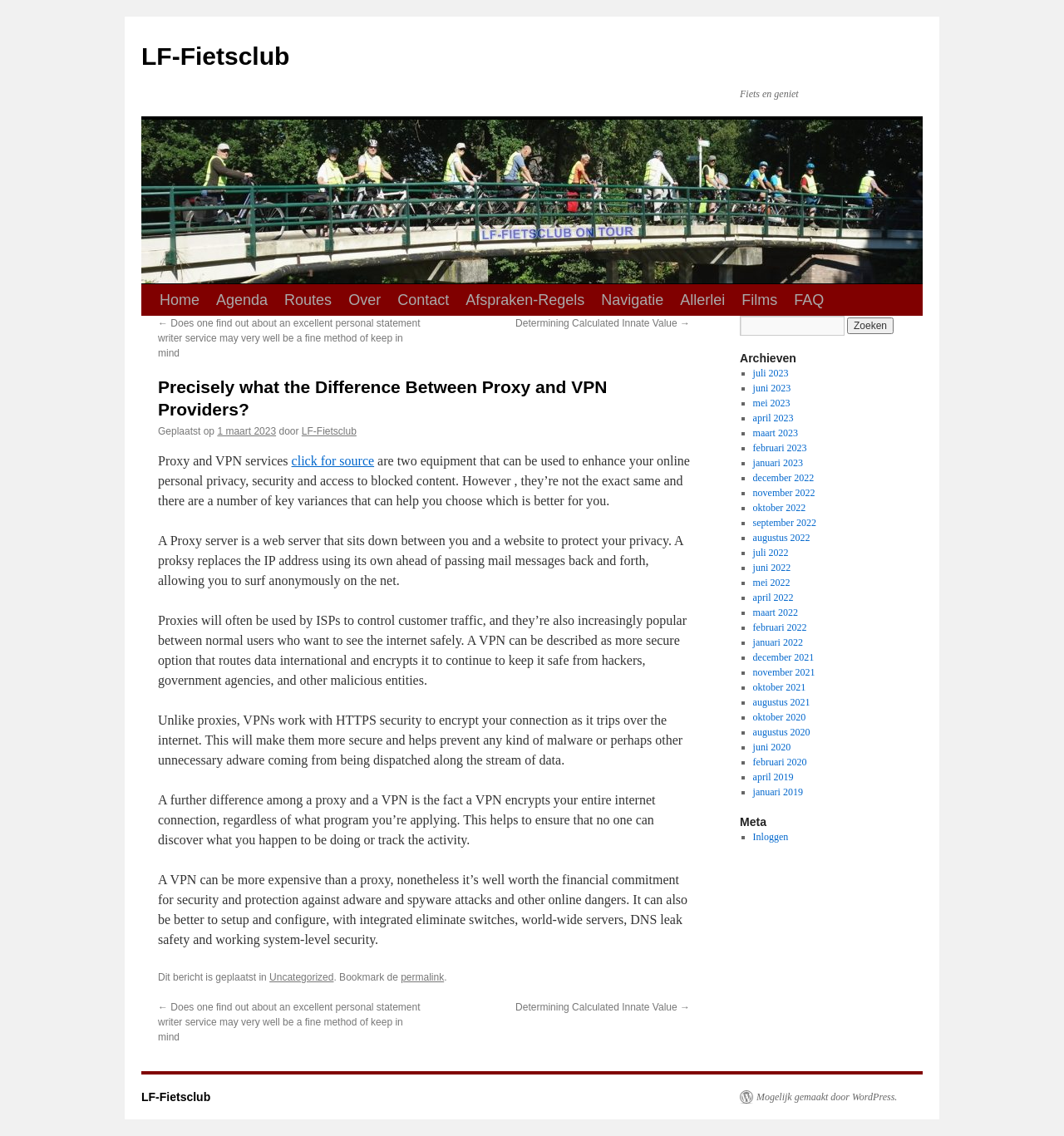Extract the main title from the webpage and generate its text.

Precisely what the Difference Between Proxy and VPN Providers?